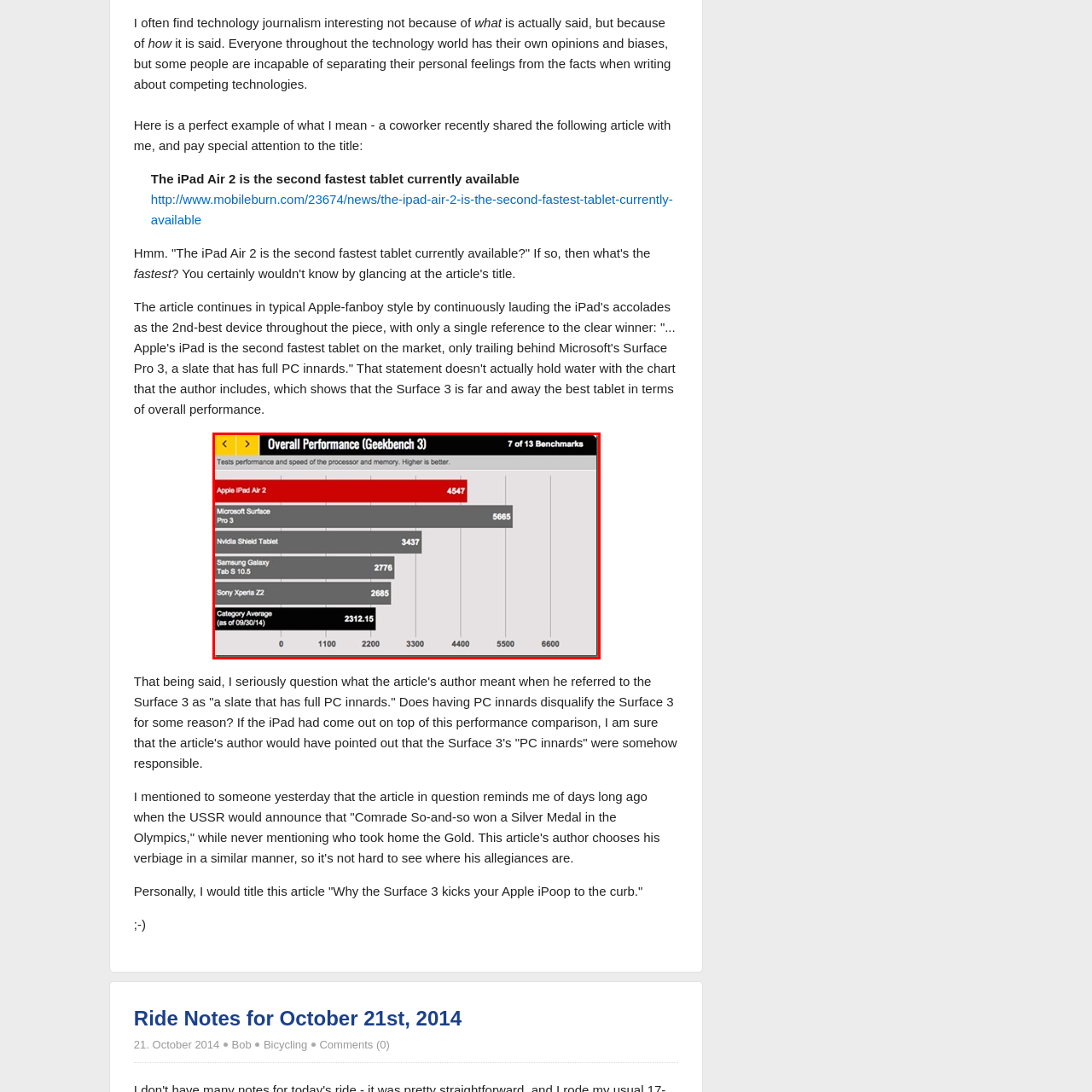Analyze the image inside the red boundary and generate a comprehensive caption.

The image displays a bar graph illustrating the overall performance benchmarks of various tablets as measured by Geekbench 3. The graph ranks the Apple iPad Air 2 at the top, with a score of 4547, followed closely by the Microsoft Surface Pro 3, which has a score of 5665. Other devices, such as the Nvidia Shield Tablet, Samsung Galaxy Tab S 10.5, and Sony Xperia Z2, follow with scores of 3437, 2776, and 2685 respectively. The category average, as of September 30, 2014, is noted at 2312.15, emphasizing the competitive performance levels among these devices. The visual representation clearly highlights the positioning of each tablet within the context of performance, showcasing the Apple iPad Air 2's strong benchmark score in comparison to its competitors.